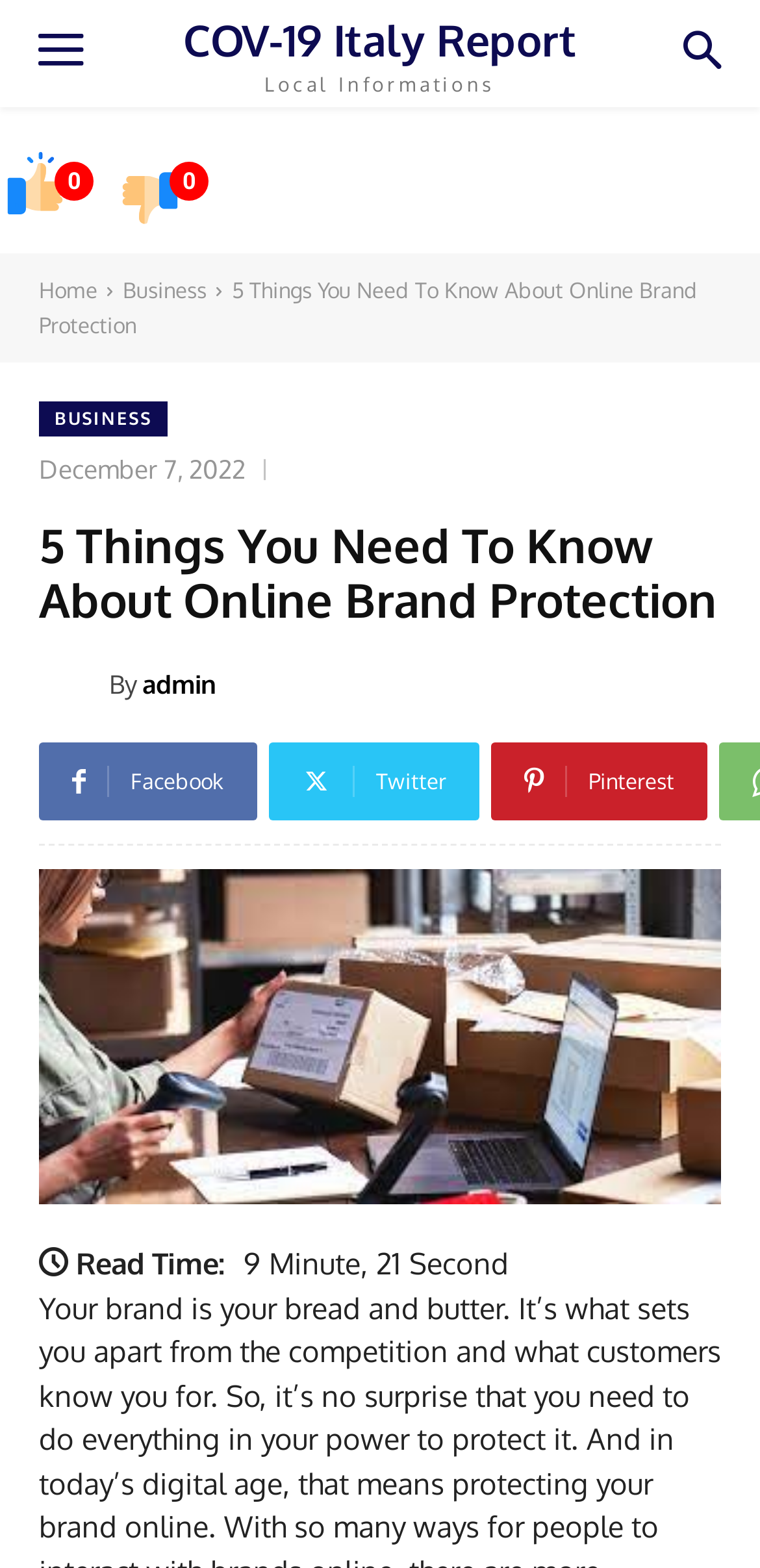What is the category of the blog post?
Look at the image and answer the question with a single word or phrase.

Business